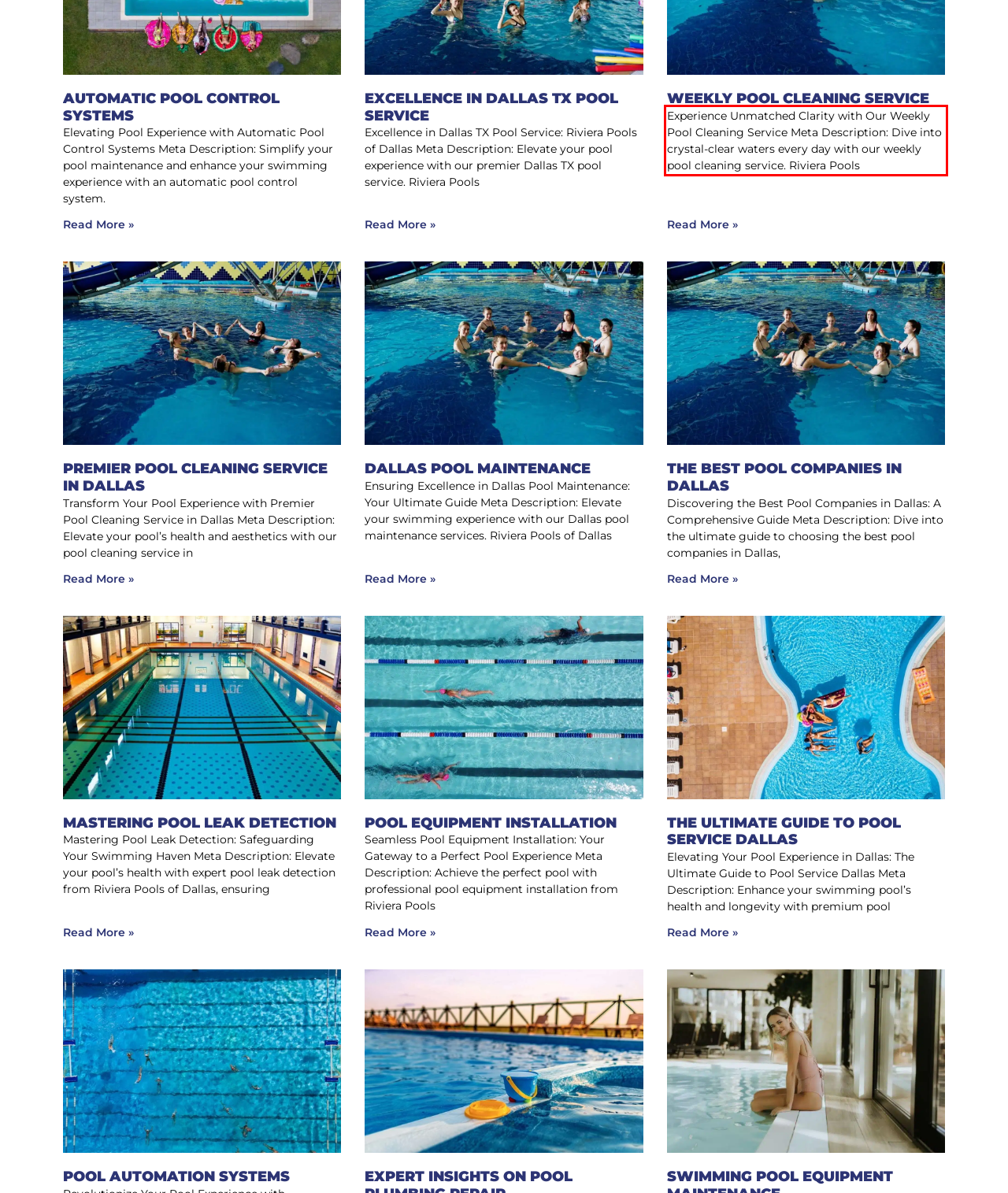Analyze the screenshot of a webpage where a red rectangle is bounding a UI element. Extract and generate the text content within this red bounding box.

Experience Unmatched Clarity with Our Weekly Pool Cleaning Service Meta Description: Dive into crystal-clear waters every day with our weekly pool cleaning service. Riviera Pools